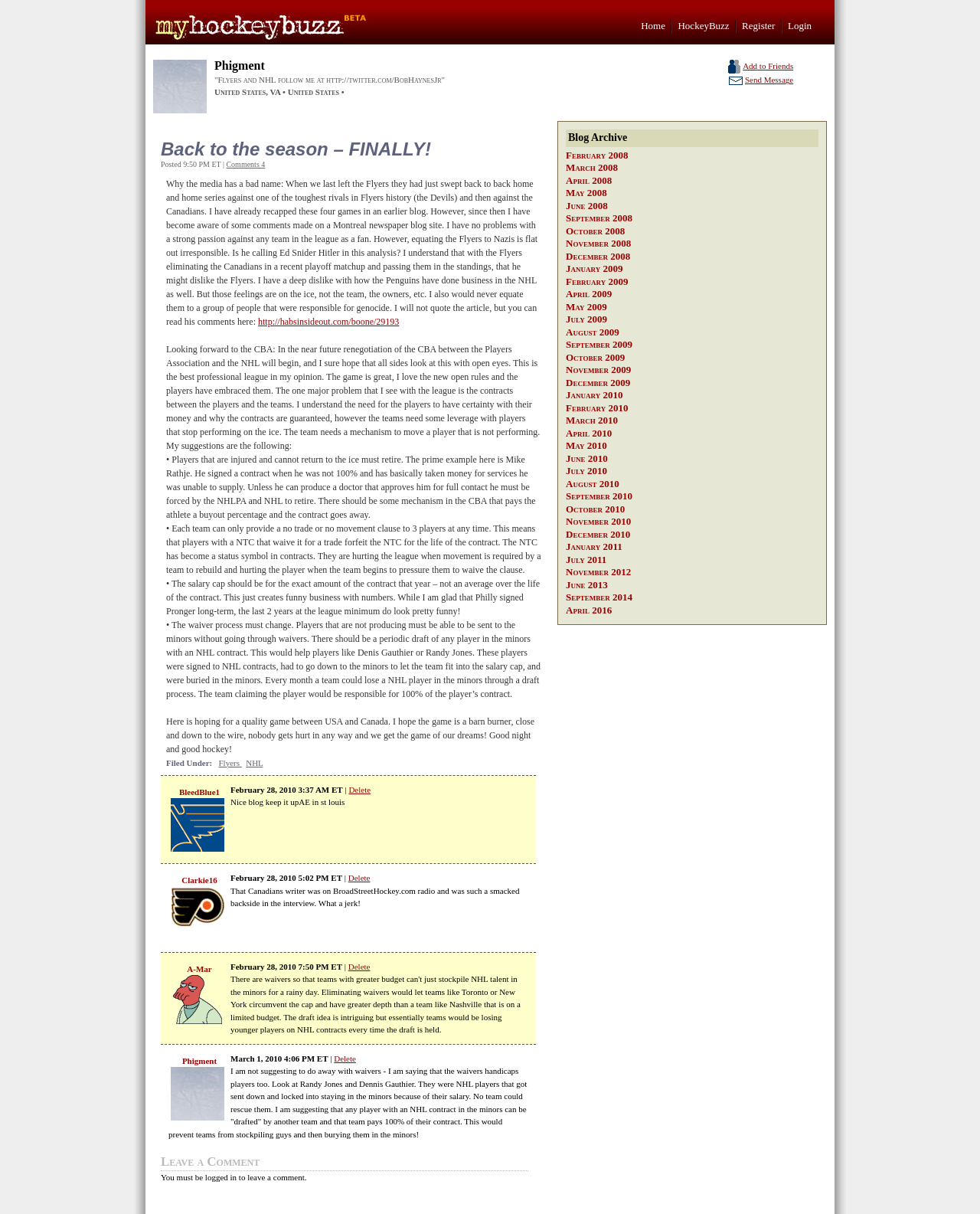Determine the bounding box coordinates of the UI element that matches the following description: "February 2008". The coordinates should be four float numbers between 0 and 1 in the format [left, top, right, bottom].

[0.577, 0.123, 0.641, 0.132]